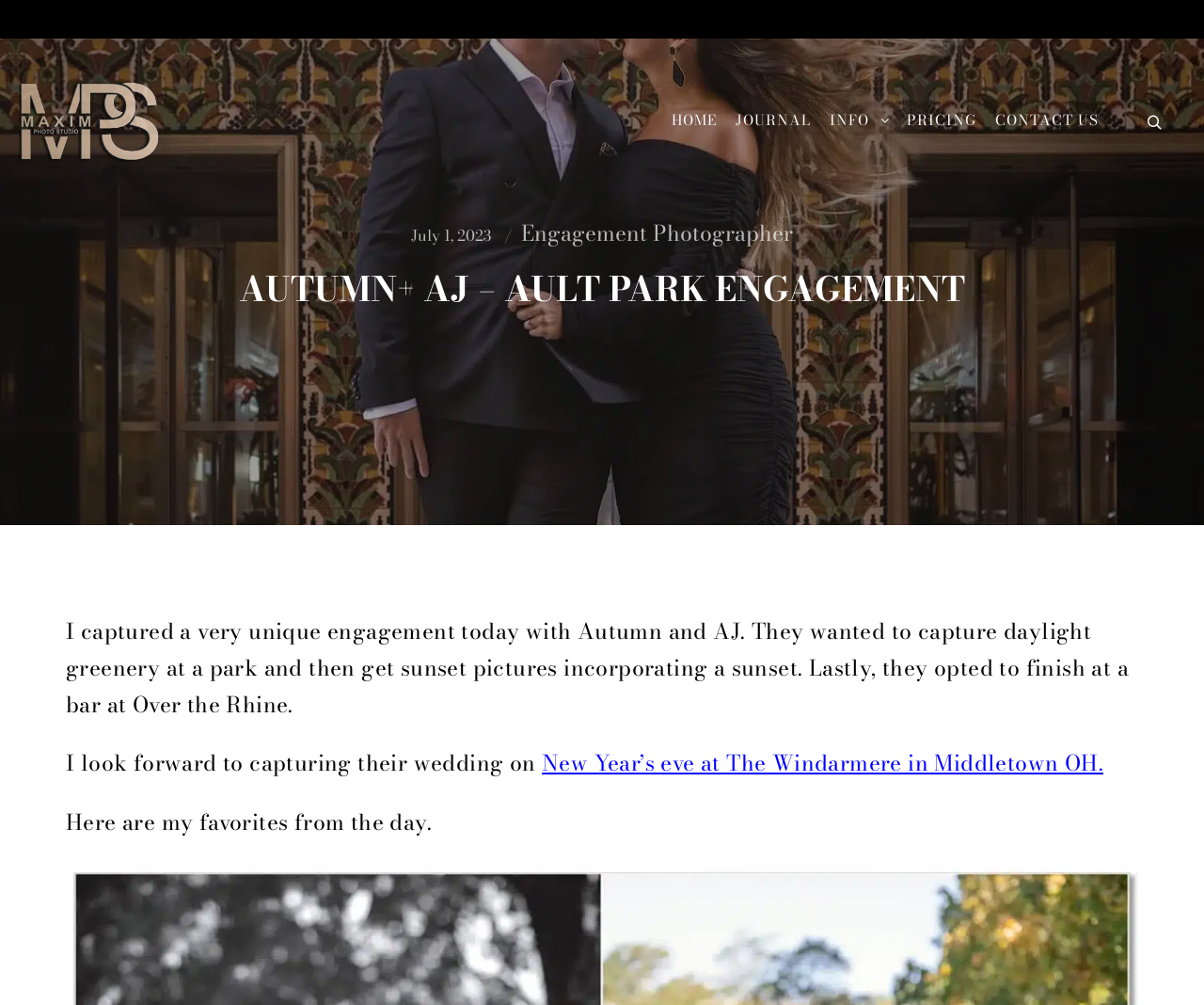Can you find and generate the webpage's heading?

AUTUMN+ AJ – AULT PARK ENGAGEMENT